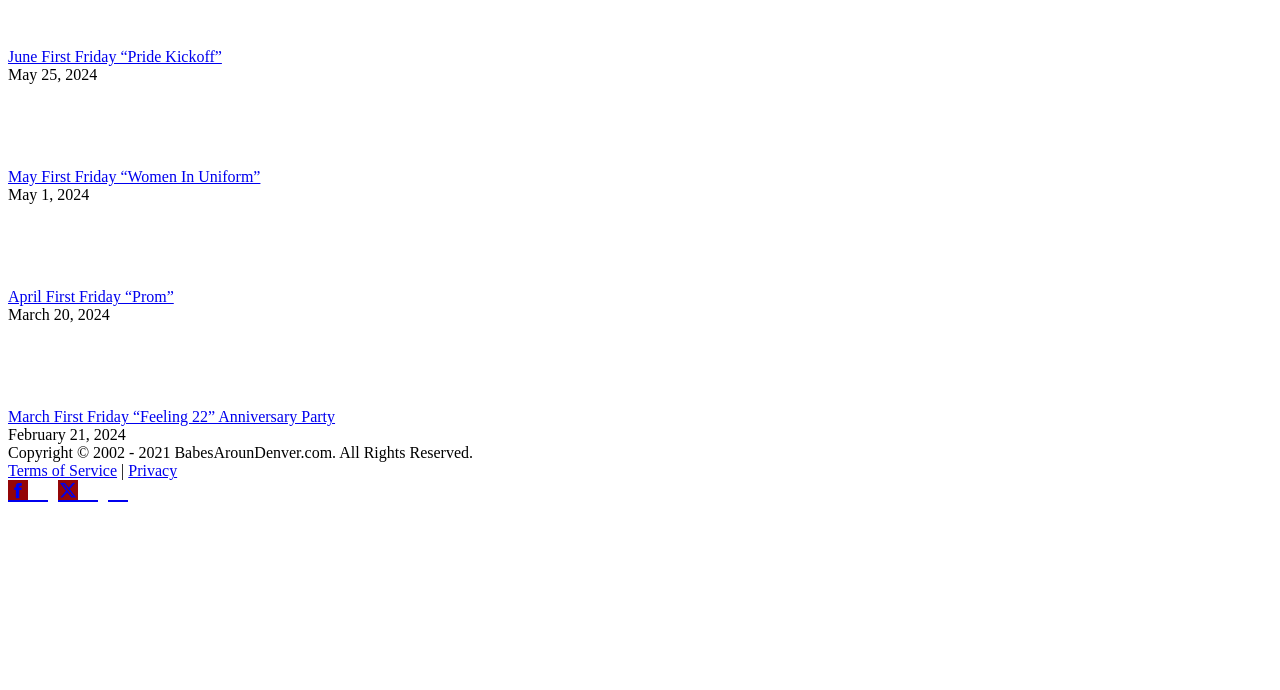Please reply to the following question with a single word or a short phrase:
What is the theme of the 'March First Friday' event?

Feeling 22 Anniversary Party